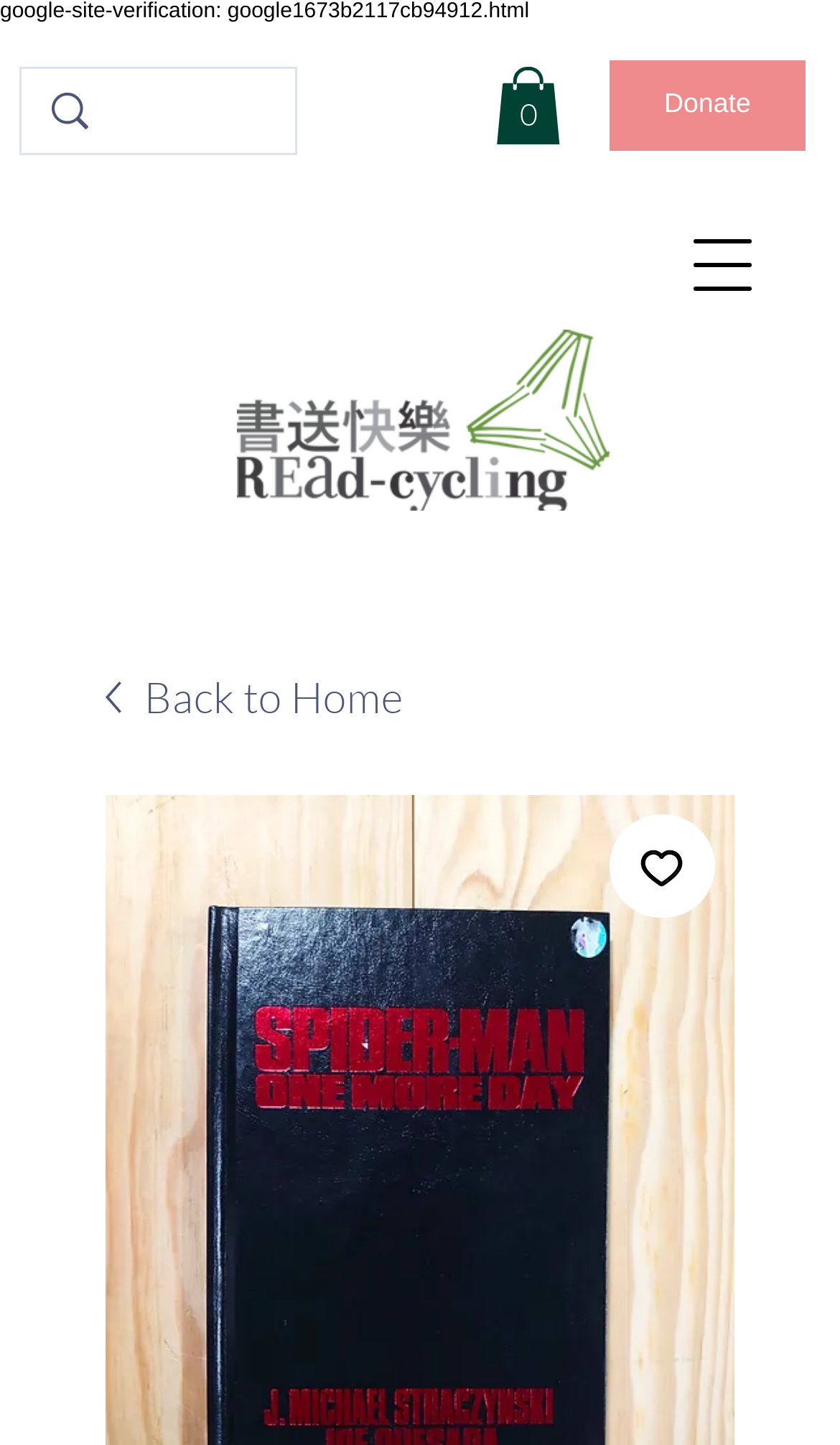What is the logo image filename?
Look at the screenshot and respond with a single word or phrase.

logo.png